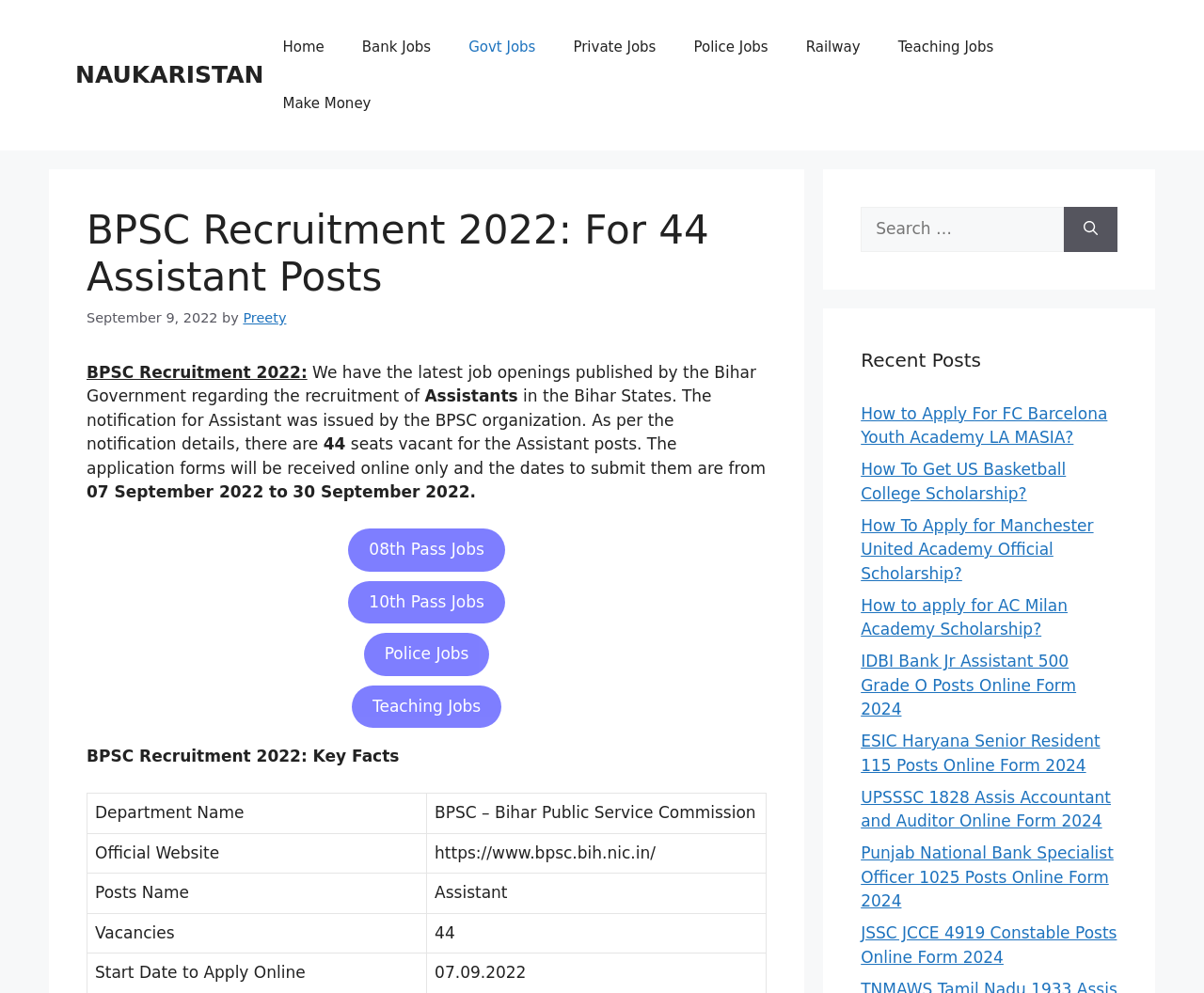Given the content of the image, can you provide a detailed answer to the question?
What is the official website of the BPSC organization?

The answer can be found in the section 'BPSC Recruitment 2022: Key Facts' where it is mentioned that the 'Official Website' is 'https://www.bpsc.bih.nic.in/'.